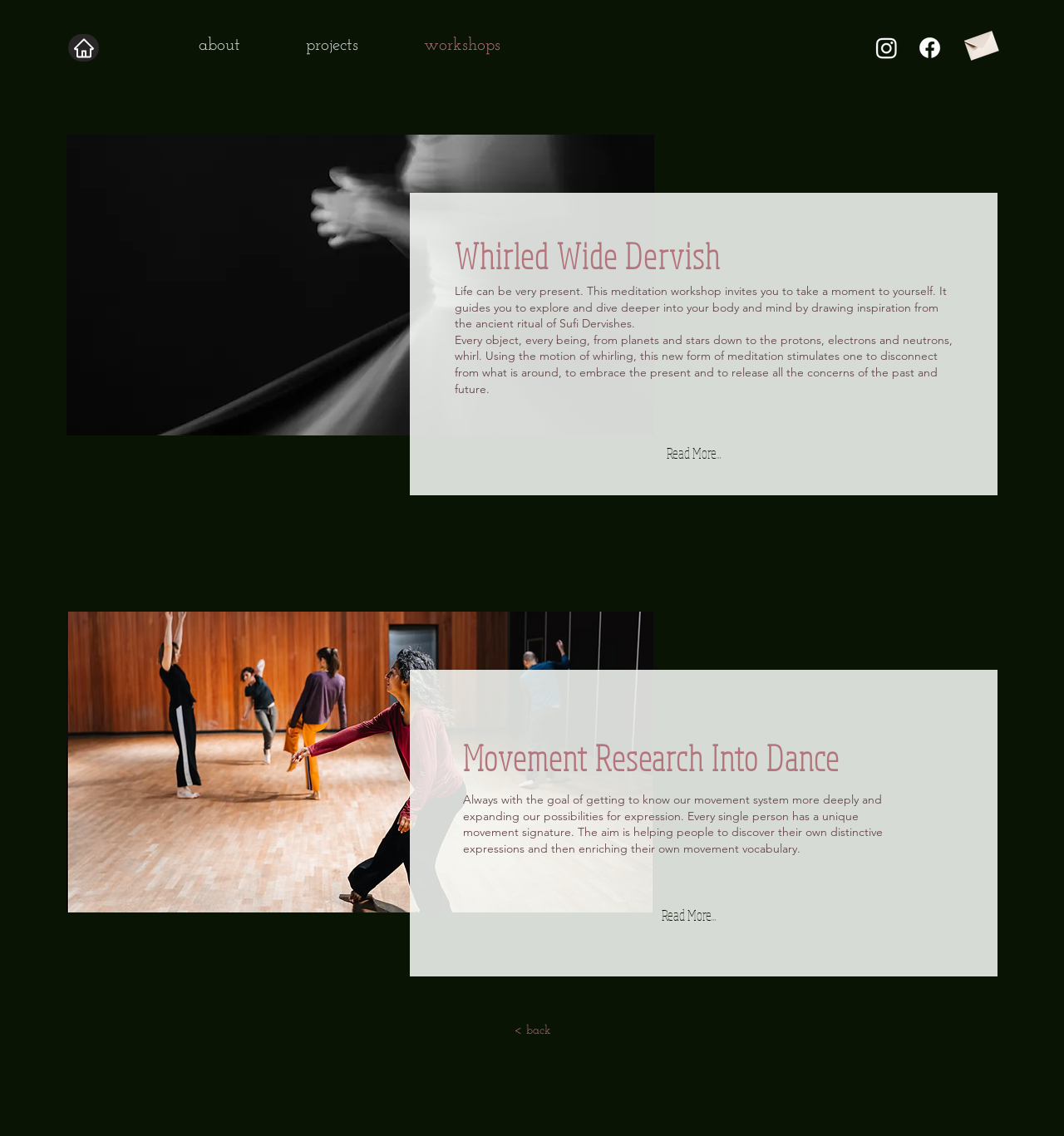Can you specify the bounding box coordinates of the area that needs to be clicked to fulfill the following instruction: "go to about page"?

[0.137, 0.023, 0.238, 0.058]